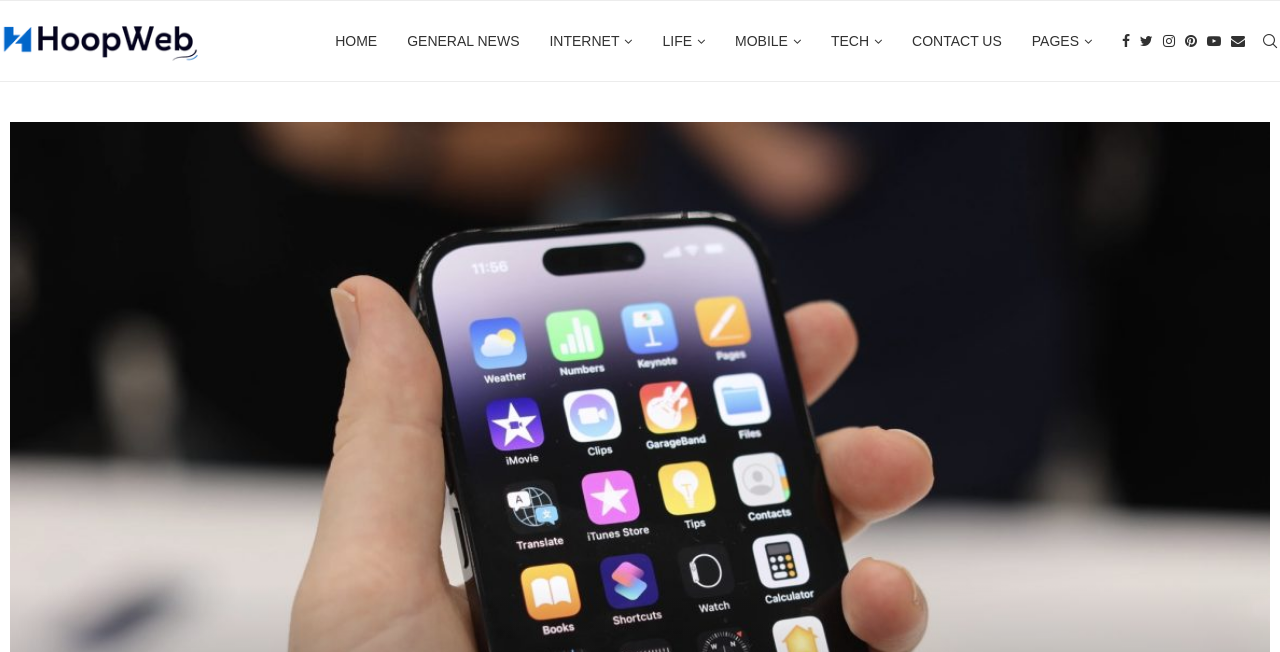Determine the bounding box coordinates for the region that must be clicked to execute the following instruction: "explore mobile category".

[0.574, 0.002, 0.626, 0.126]